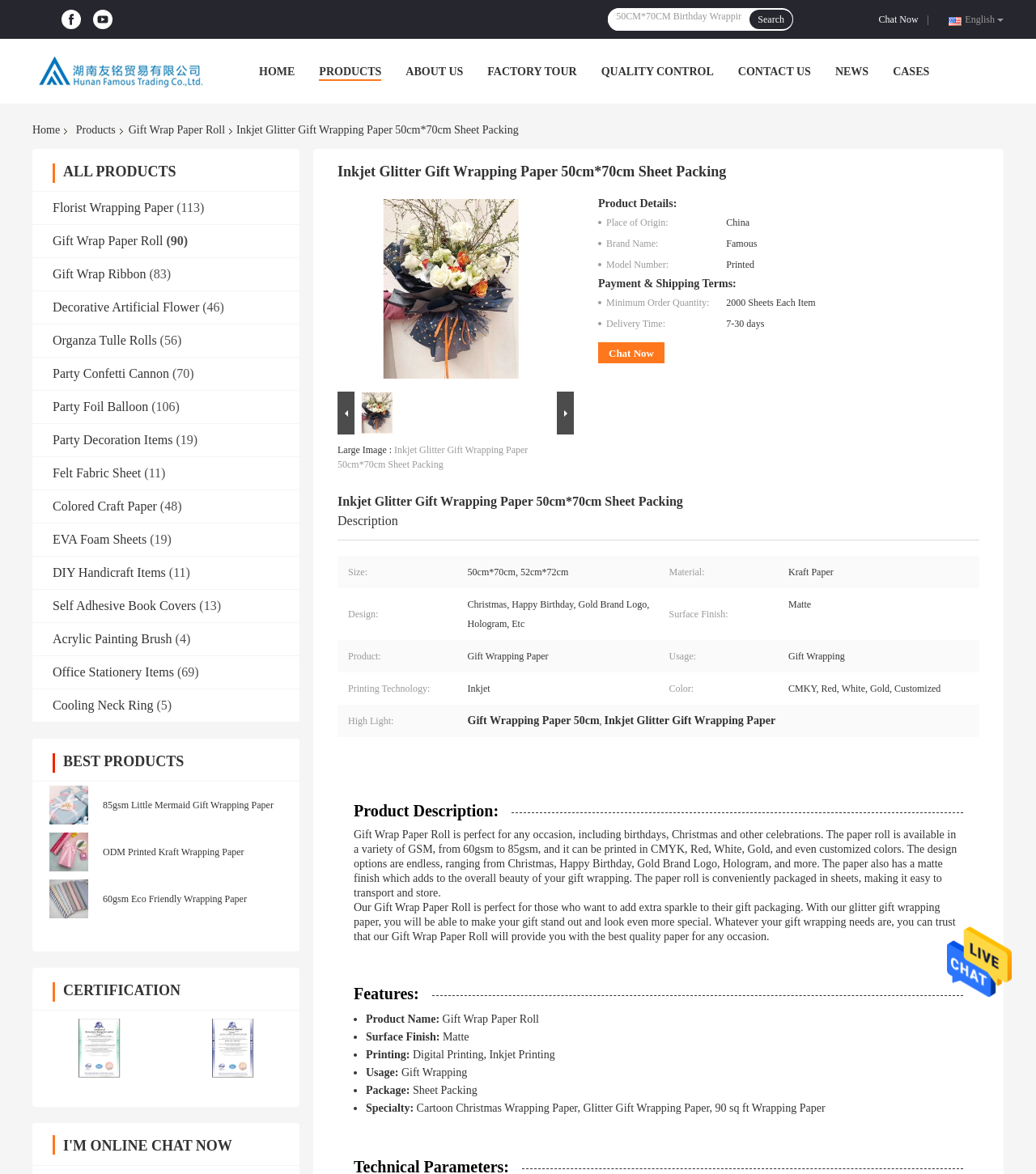Please locate the bounding box coordinates of the region I need to click to follow this instruction: "Go to the home page".

[0.25, 0.056, 0.285, 0.066]